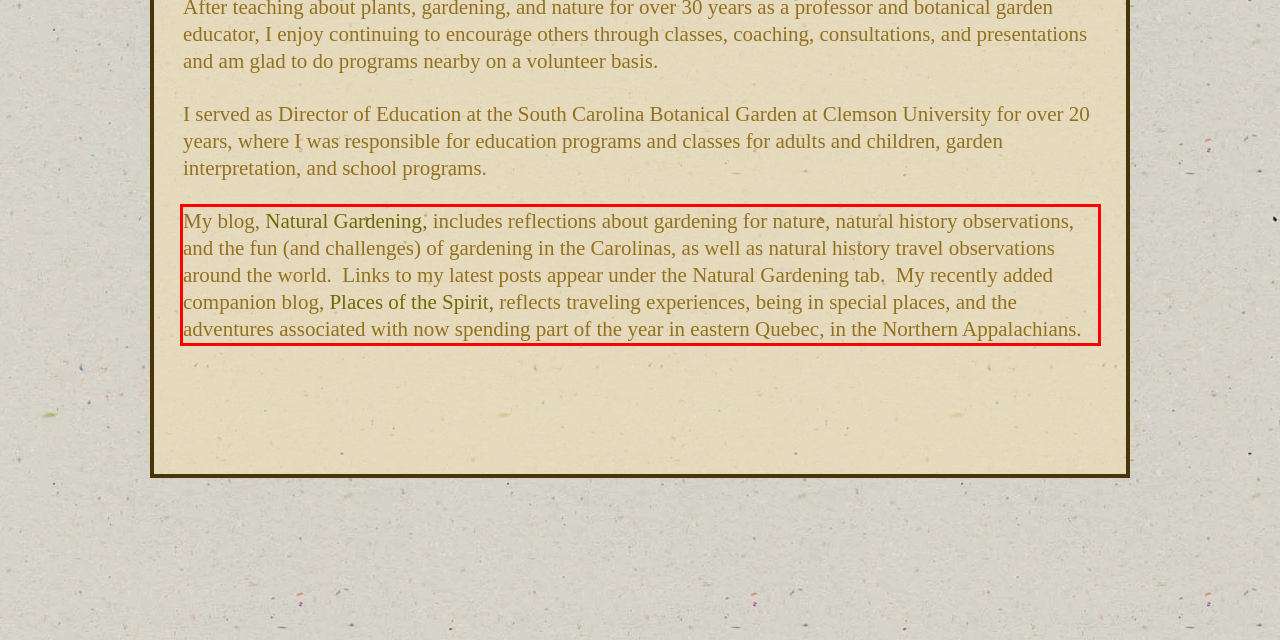Given a screenshot of a webpage with a red bounding box, please identify and retrieve the text inside the red rectangle.

My blog, Natural Gardening, includes reflections about gardening for nature, natural history observations, and the fun (and challenges) of gardening in the Carolinas, as well as natural history travel observations around the world. Links to my latest posts appear under the Natural Gardening tab. My recently added companion blog, Places of the Spirit, reflects traveling experiences, being in special places, and the adventures associated with now spending part of the year in eastern Quebec, in the Northern Appalachians.